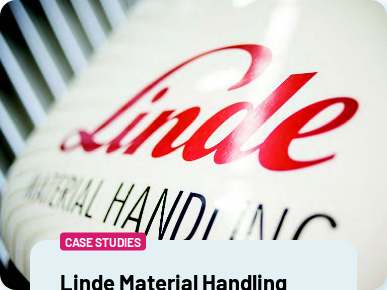Explain in detail what you see in the image.

This image showcases the branding of "Linde Material Handling," prominently featured in bold red lettering against a light background. The logo is displayed on what appears to be a piece of equipment commonly associated with material handling. Below the logo, the caption reads "CASE STUDIES," highlighting a section dedicated to exploring the practical applications and success stories related to Linde's solutions in the field. This image likely serves as a header for a case study focused on Linde Material Handling, inviting readers to delve deeper into the insights and innovations presented in the case study.